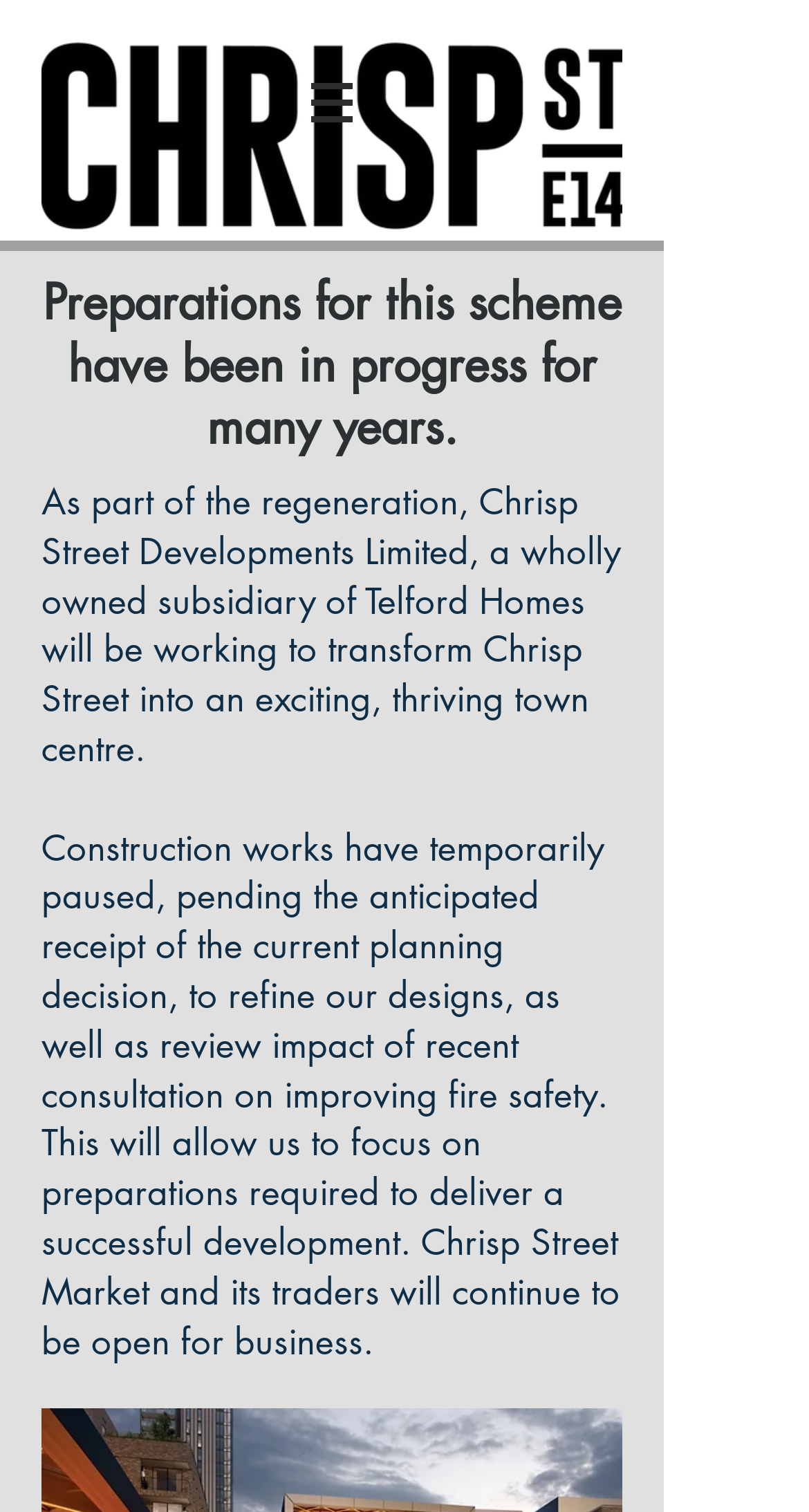Refer to the image and provide a thorough answer to this question:
Why have construction works paused?

The webpage states that construction works have temporarily paused, pending the anticipated receipt of the current planning decision, to refine designs and review the impact of recent consultation on improving fire safety.